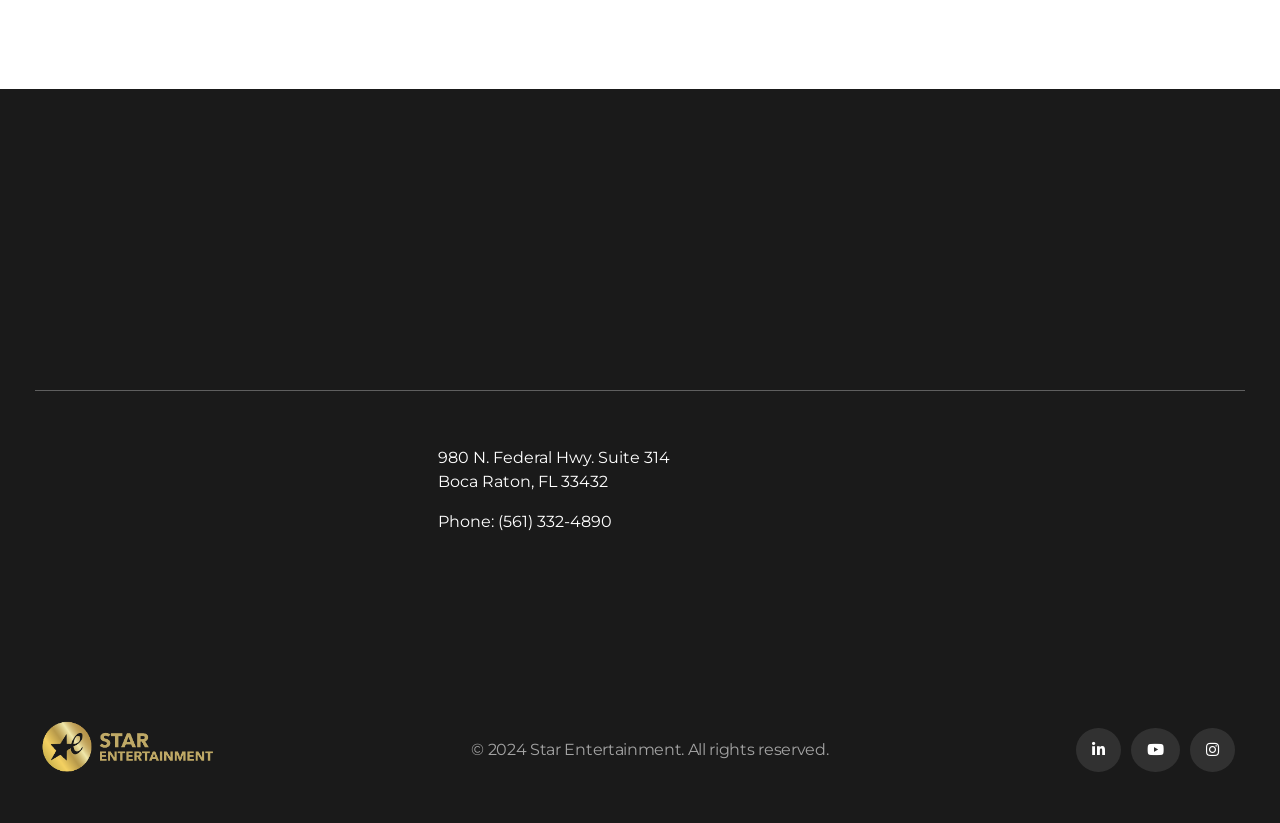Given the description: "parent_node: ﻿Star Entertainment title="﻿Star Entertainment"", determine the bounding box coordinates of the UI element. The coordinates should be formatted as four float numbers between 0 and 1, [left, top, right, bottom].

[0.027, 0.859, 0.175, 0.955]